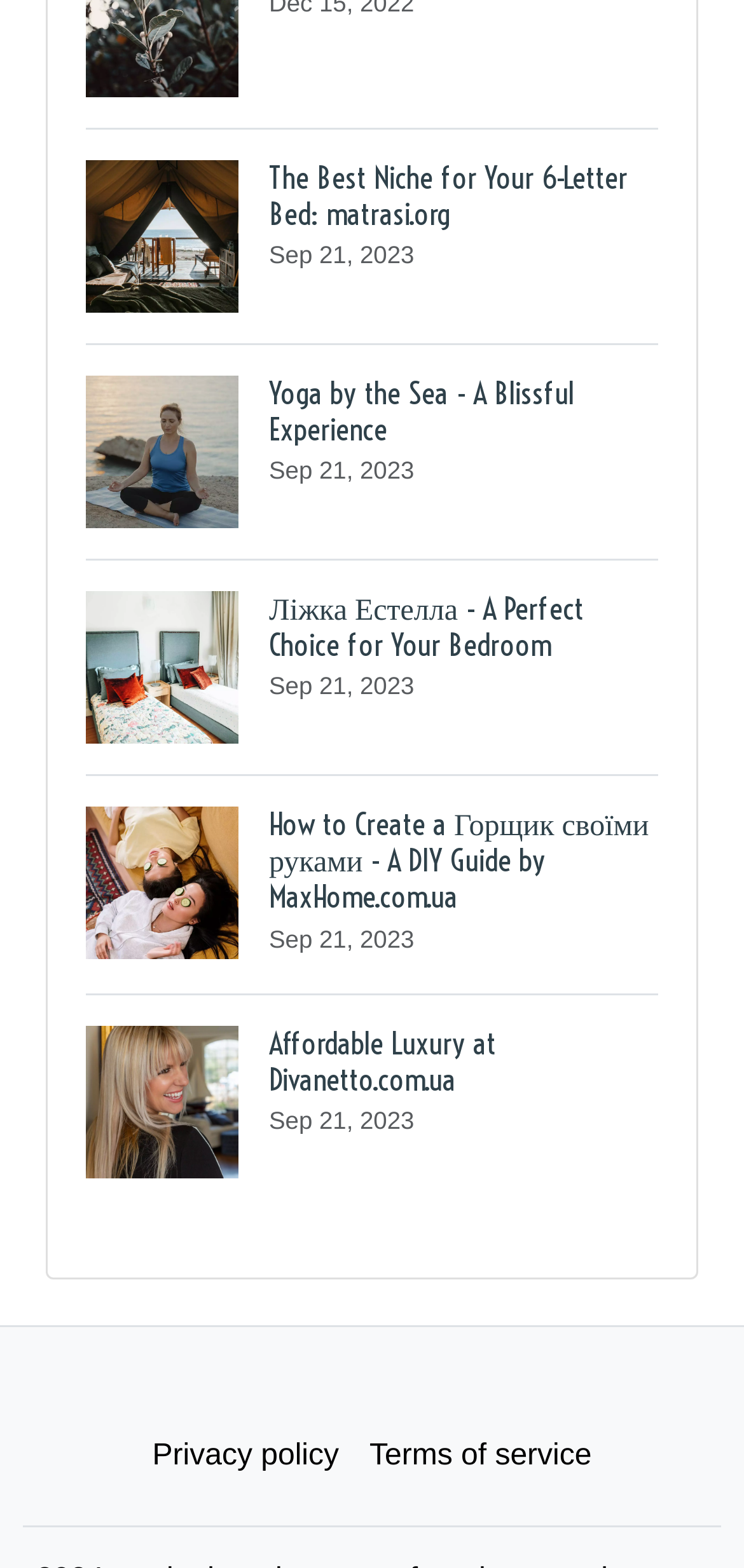Using the description: "Privacy policy", determine the UI element's bounding box coordinates. Ensure the coordinates are in the format of four float numbers between 0 and 1, i.e., [left, top, right, bottom].

[0.184, 0.904, 0.476, 0.953]